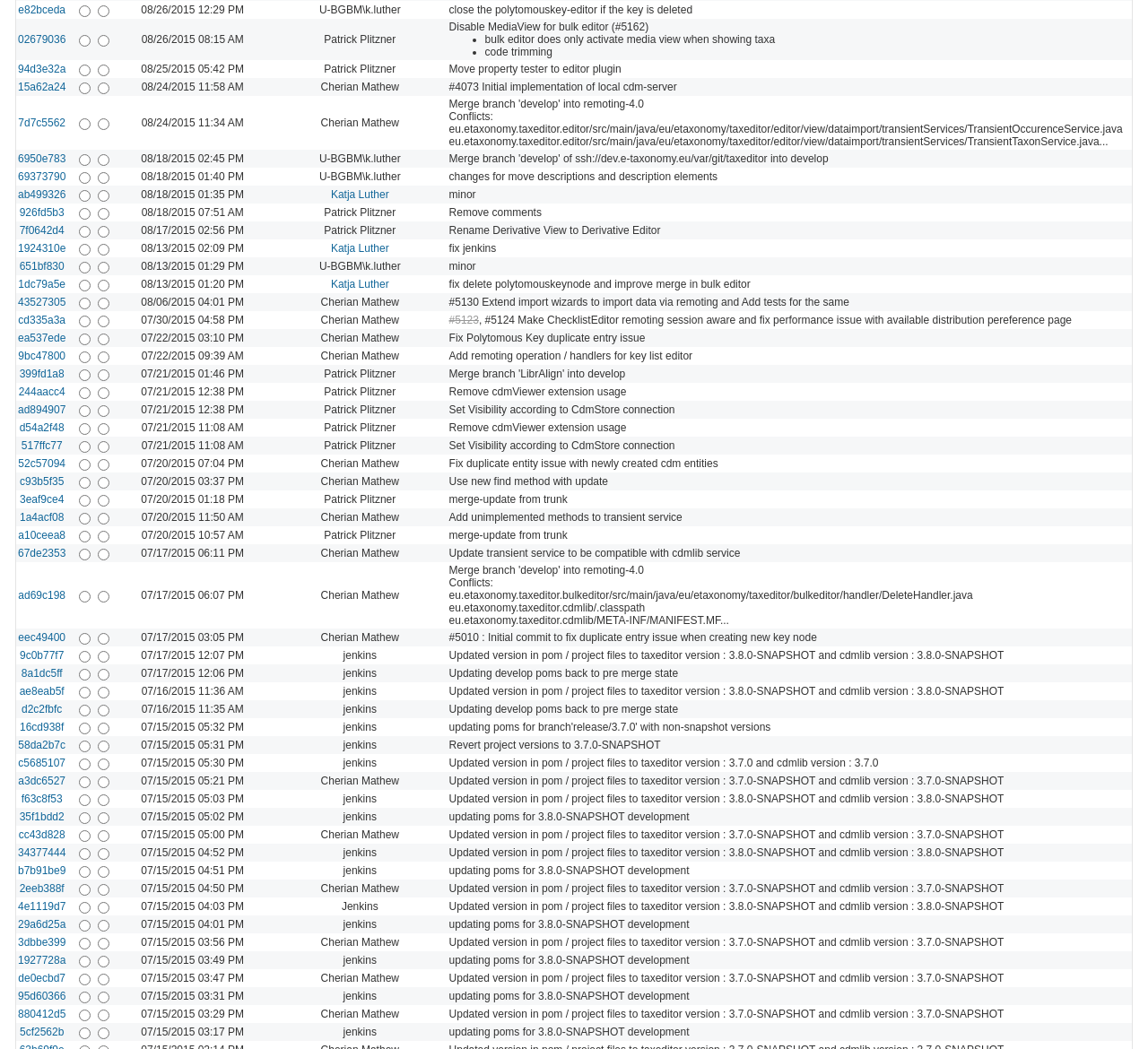From the element description: "ea537ede", extract the bounding box coordinates of the UI element. The coordinates should be expressed as four float numbers between 0 and 1, in the order [left, top, right, bottom].

[0.016, 0.316, 0.057, 0.328]